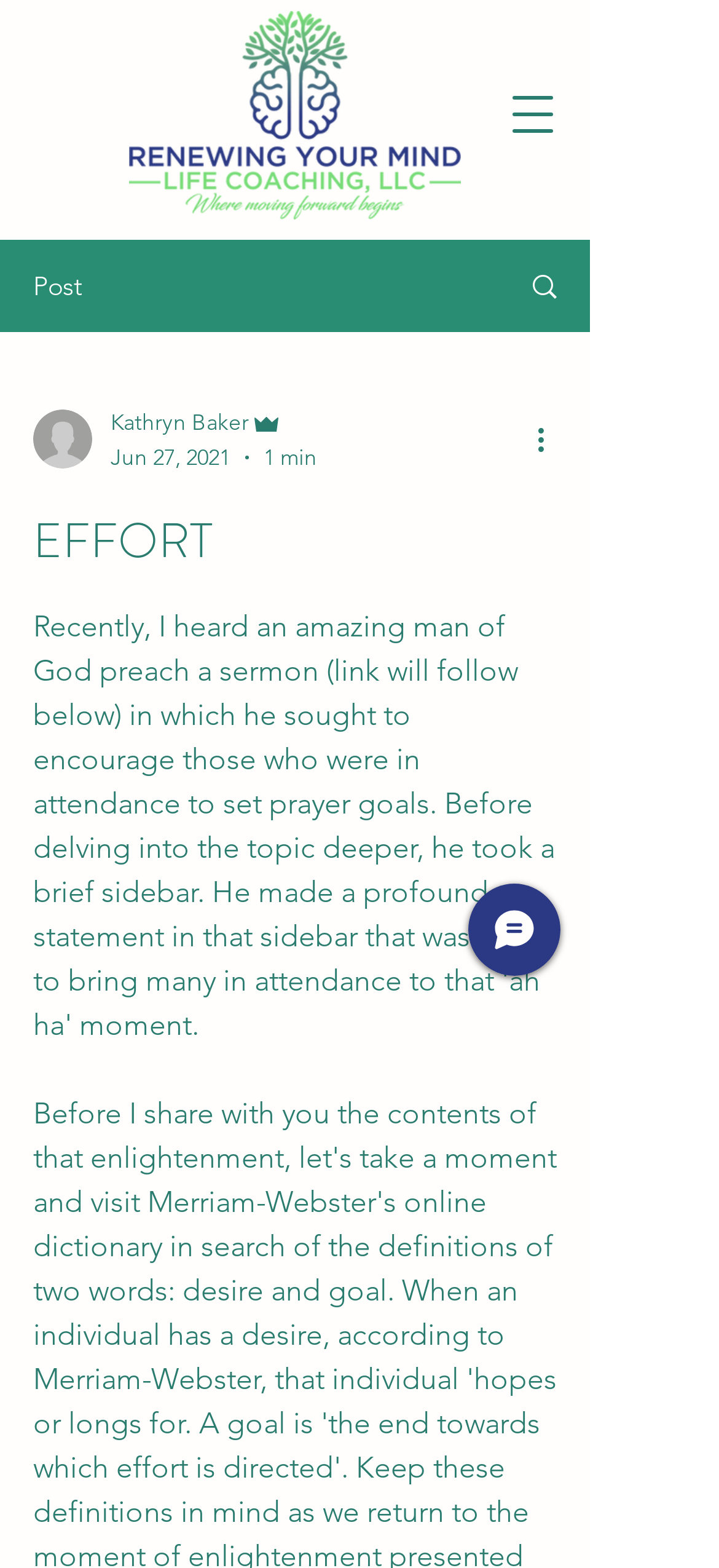Predict the bounding box of the UI element based on this description: "aria-label="Open navigation menu"".

[0.69, 0.049, 0.792, 0.096]